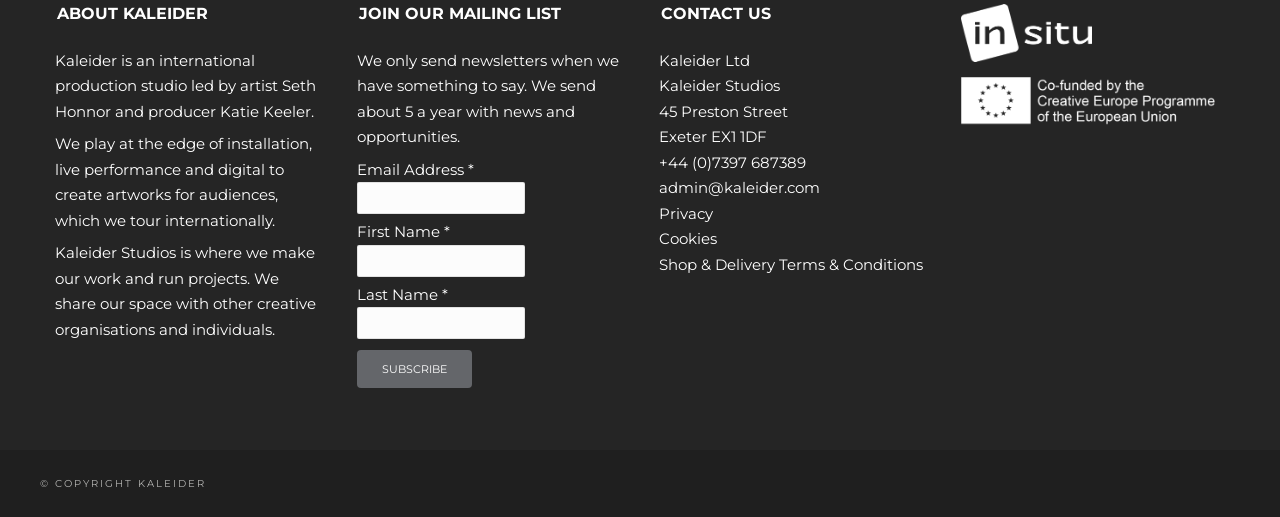Extract the bounding box of the UI element described as: "name="subscribe" value="Subscribe"".

[0.279, 0.677, 0.369, 0.751]